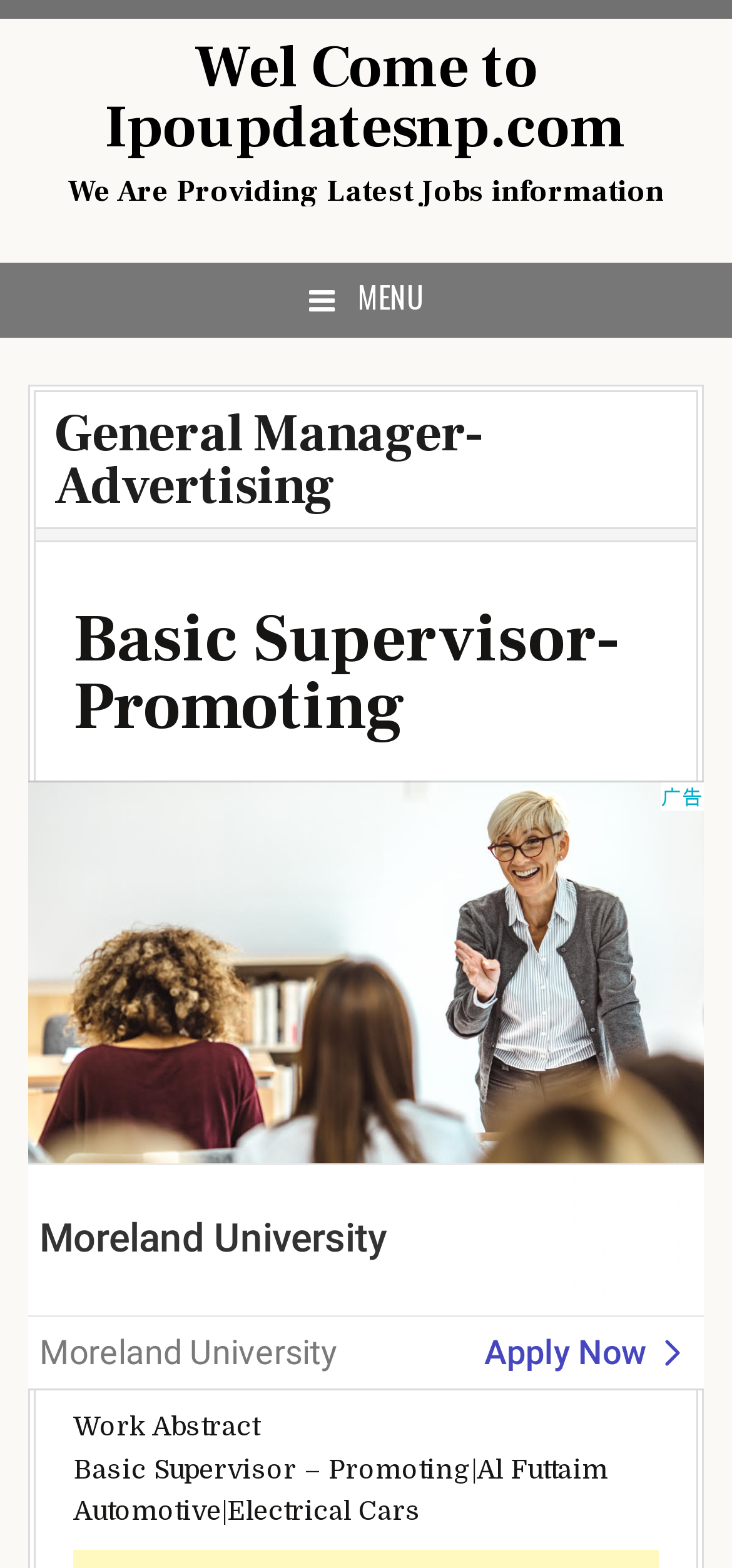Determine the title of the webpage and give its text content.

Wel Come to Ipoupdatesnp.com